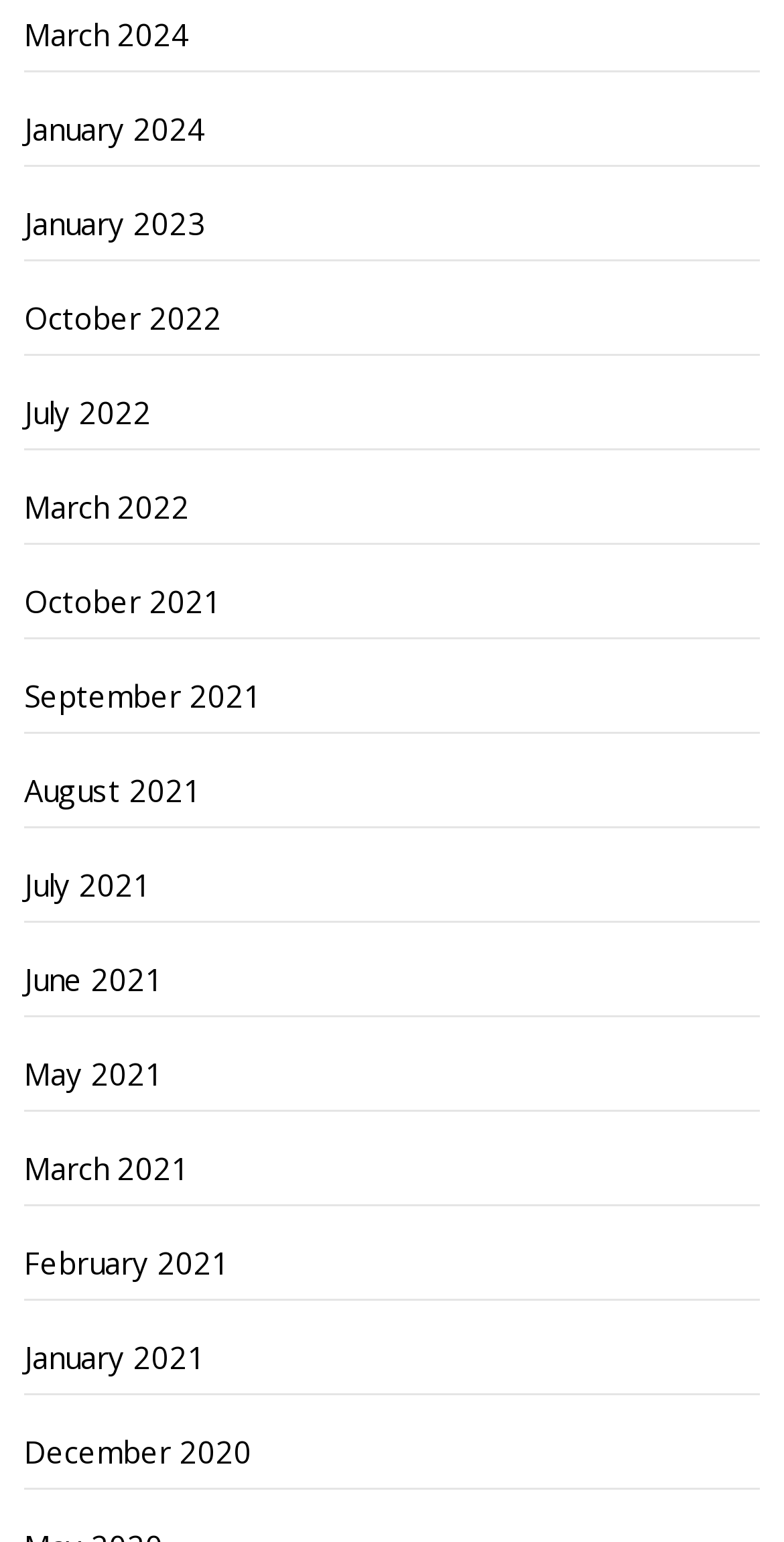Pinpoint the bounding box coordinates of the area that should be clicked to complete the following instruction: "Explore December 2020 archives". The coordinates must be given as four float numbers between 0 and 1, i.e., [left, top, right, bottom].

[0.031, 0.918, 0.969, 0.966]